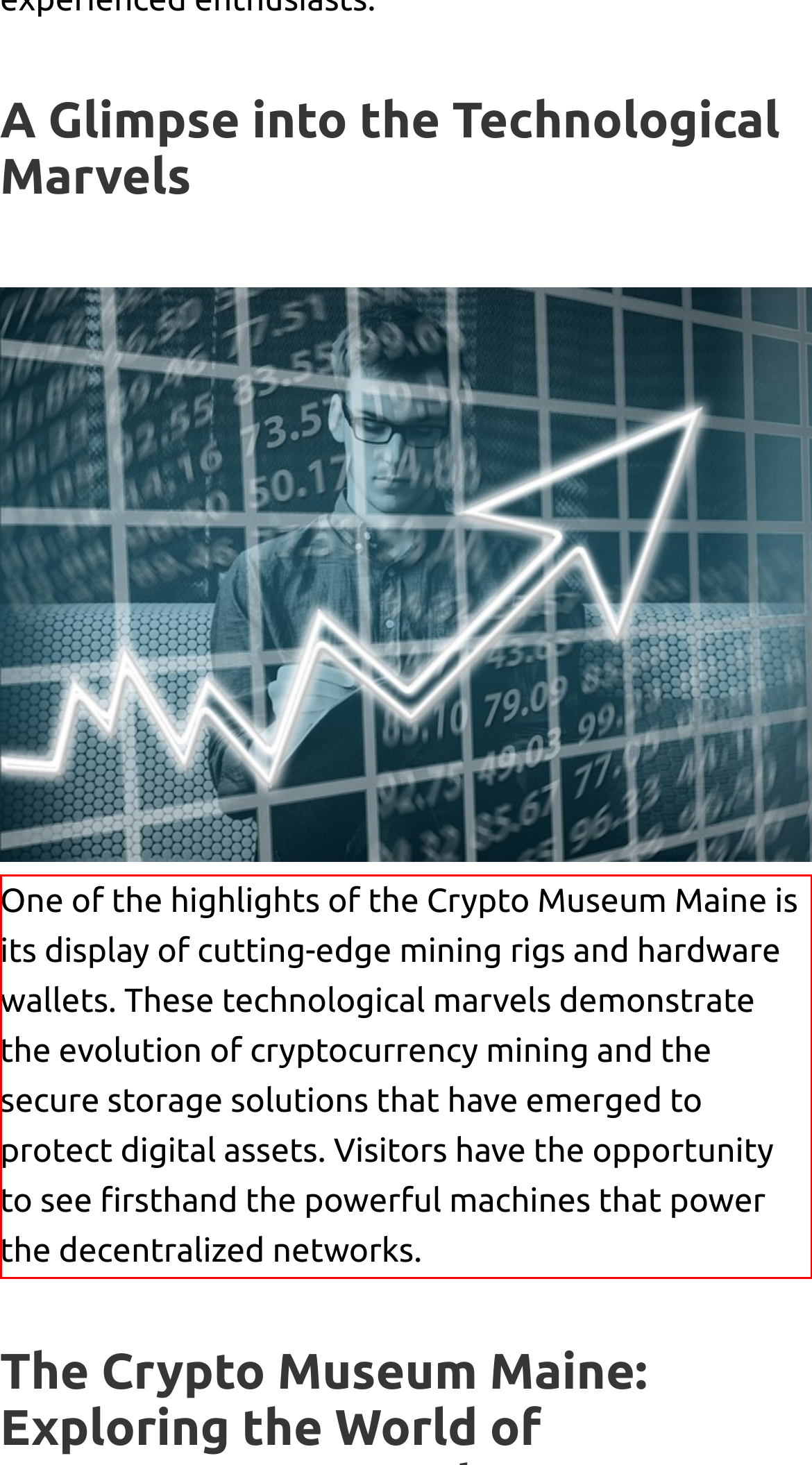You have a screenshot of a webpage, and there is a red bounding box around a UI element. Utilize OCR to extract the text within this red bounding box.

One of the highlights of the Crypto Museum Maine is its display of cutting-edge mining rigs and hardware wallets. These technological marvels demonstrate the evolution of cryptocurrency mining and the secure storage solutions that have emerged to protect digital assets. Visitors have the opportunity to see firsthand the powerful machines that power the decentralized networks.